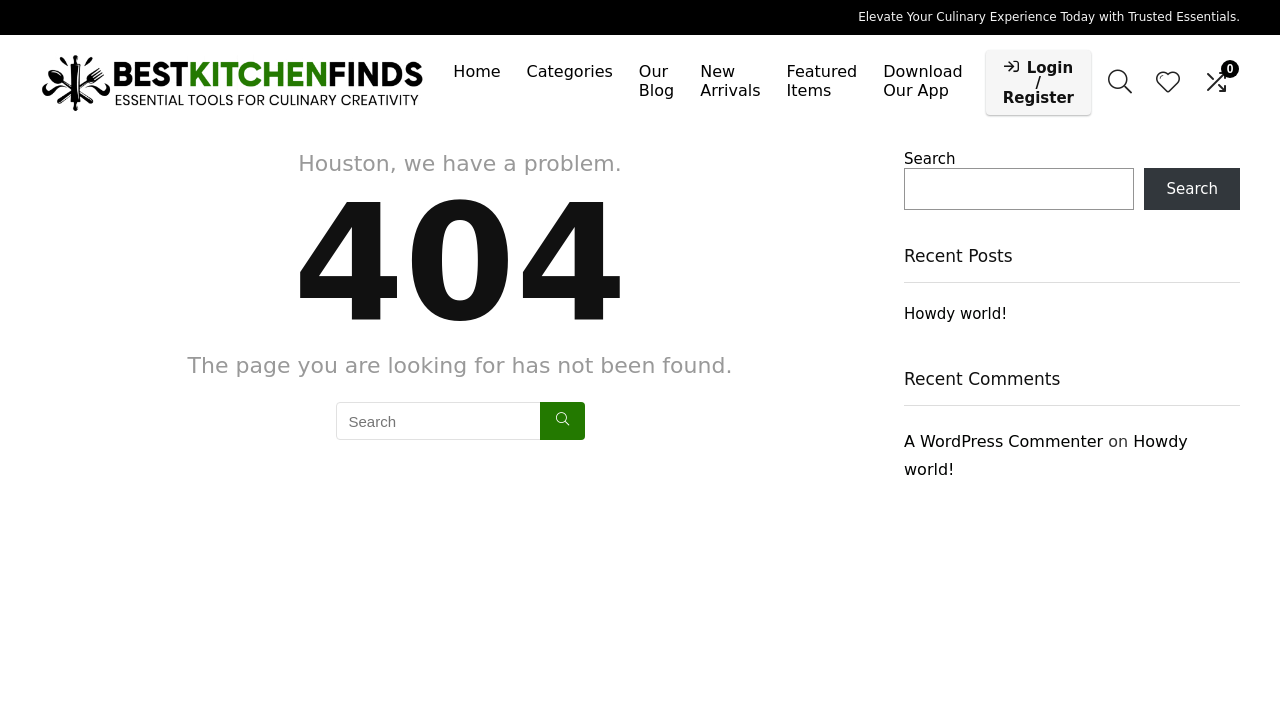What is the category of the recent posts?
Based on the screenshot, respond with a single word or phrase.

Blog posts